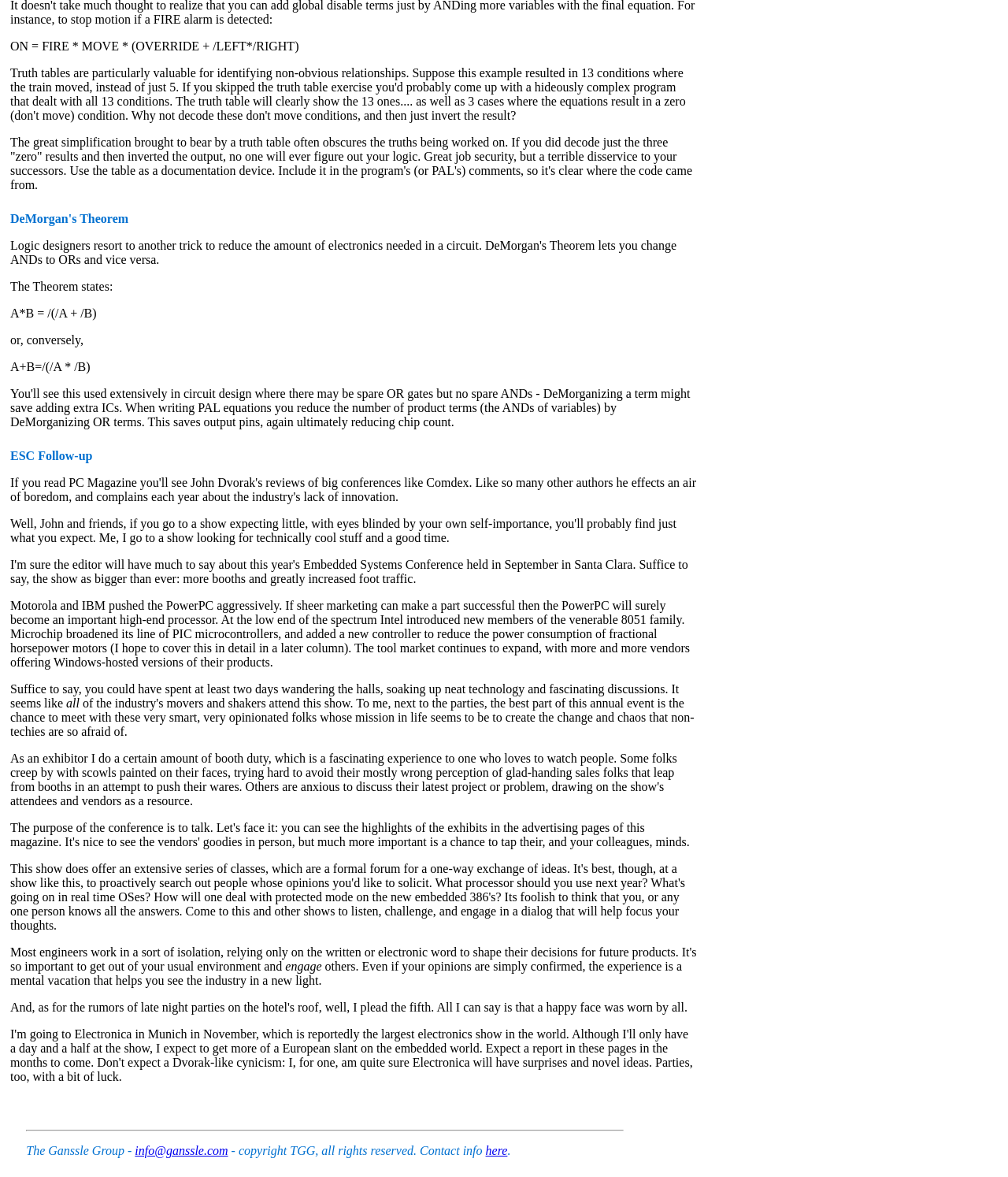What is DeMorgan's Theorem about?
Based on the image, answer the question with as much detail as possible.

DeMorgan's Theorem is about logic, as stated in the heading 'DeMorgan's Theorem' and the subsequent text explaining the theorem, which is a rule in propositional logic relating the union and intersection of sets through their respective complements.